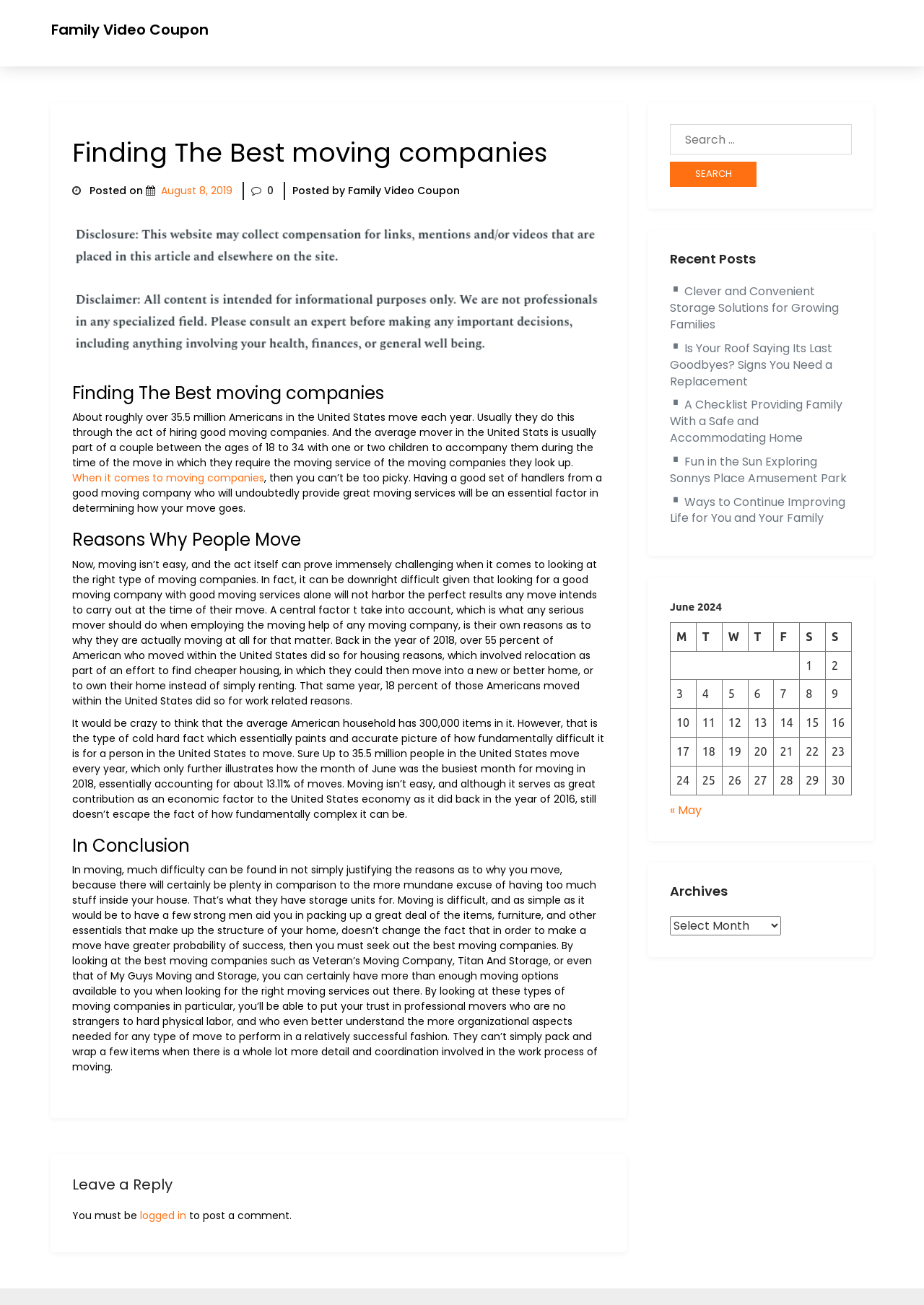Determine the bounding box coordinates of the clickable region to execute the instruction: "Search for something". The coordinates should be four float numbers between 0 and 1, denoted as [left, top, right, bottom].

[0.725, 0.095, 0.922, 0.118]